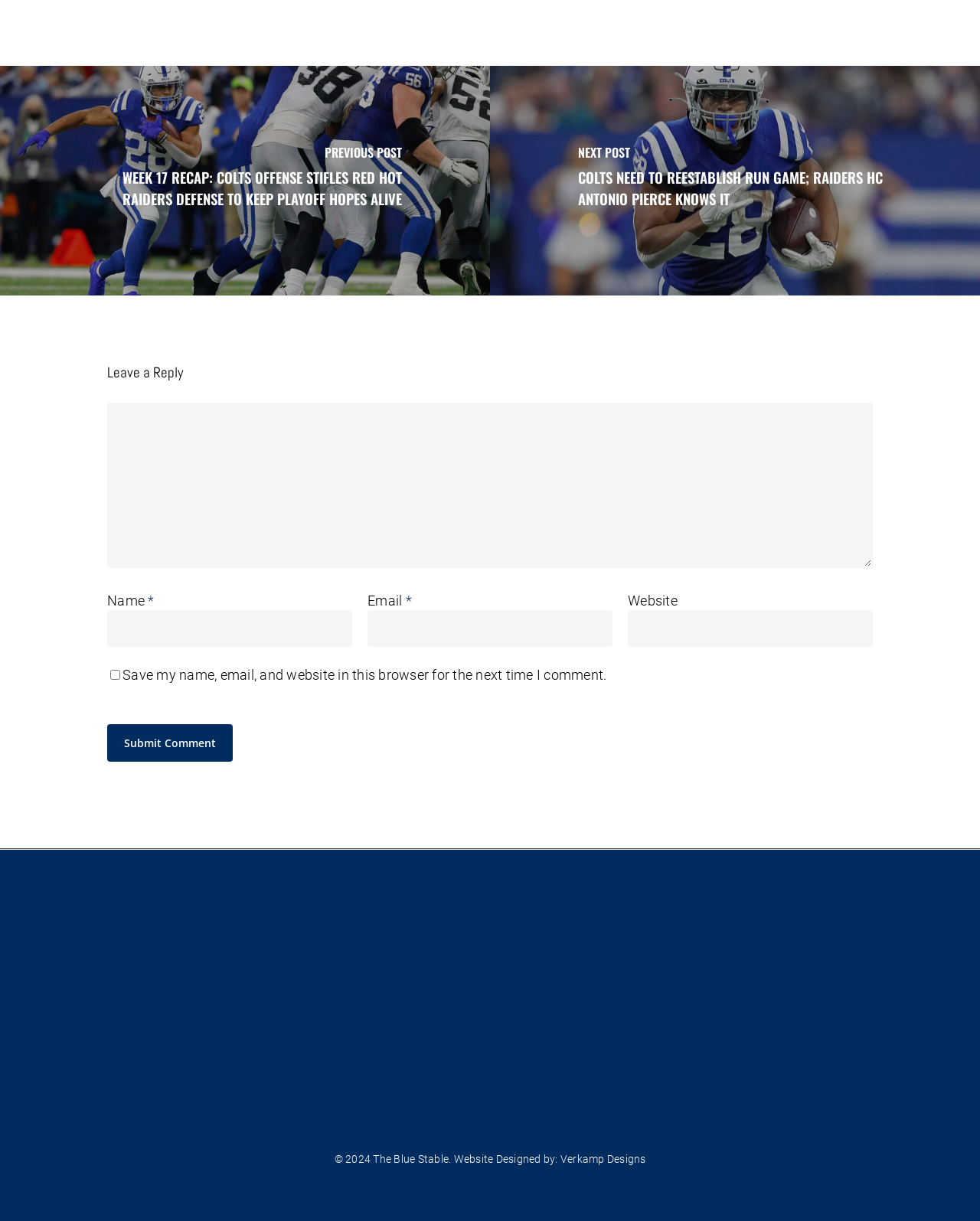Kindly determine the bounding box coordinates for the area that needs to be clicked to execute this instruction: "Leave a review".

[0.644, 0.898, 0.794, 0.93]